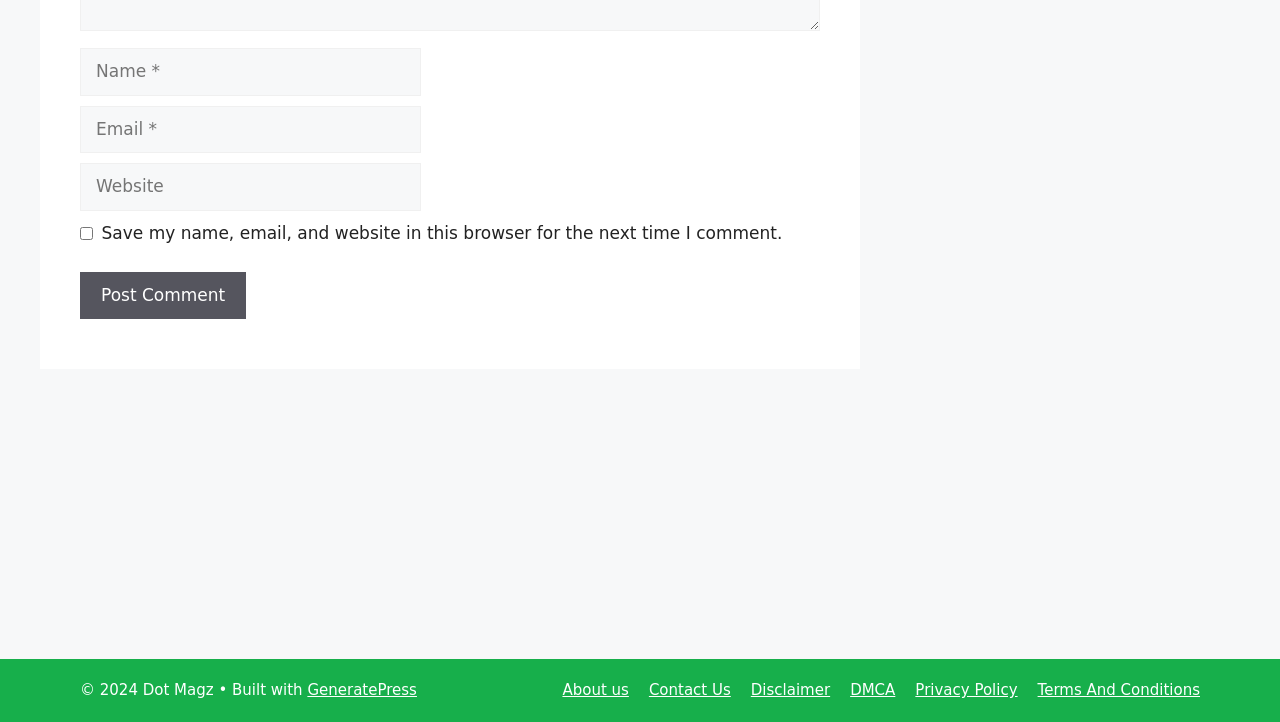Predict the bounding box of the UI element based on the description: "parent_node: Comment name="email" placeholder="Email *"". The coordinates should be four float numbers between 0 and 1, formatted as [left, top, right, bottom].

[0.062, 0.146, 0.329, 0.212]